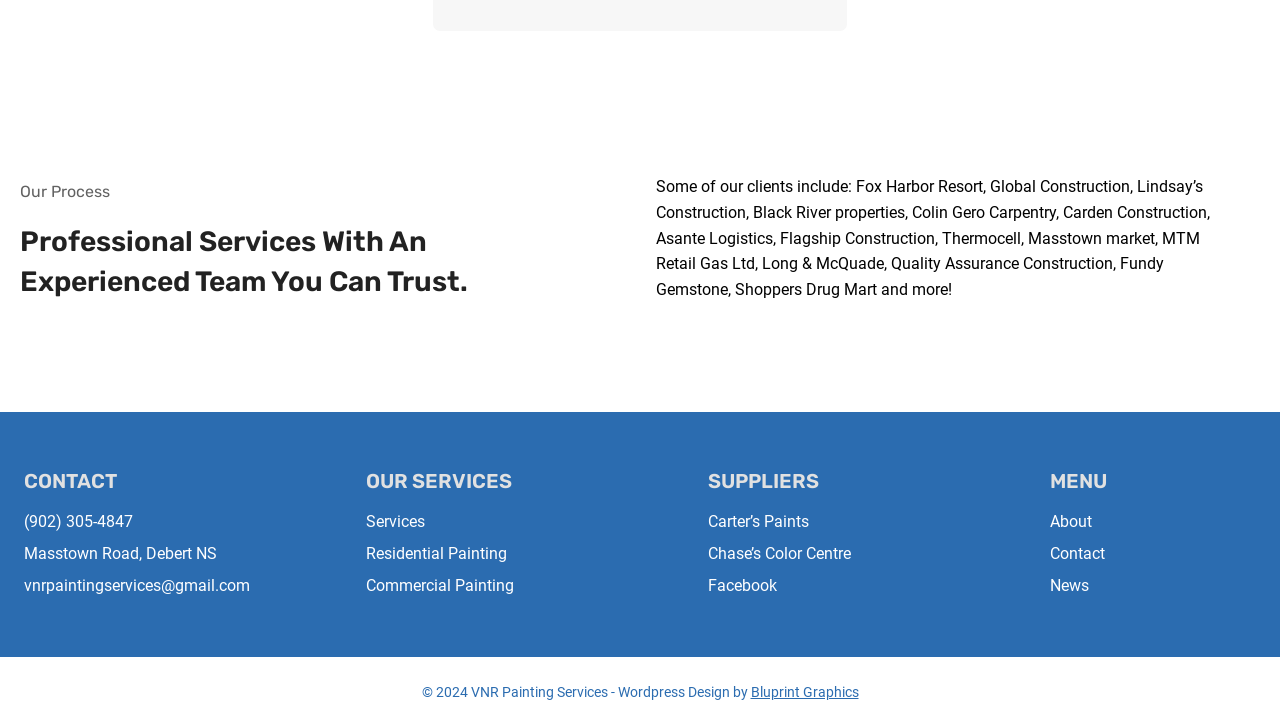What is the first service mentioned under OUR SERVICES?
Use the information from the screenshot to give a comprehensive response to the question.

I found the first service mentioned under OUR SERVICES is 'Services', specifically in the link element with bounding box coordinates [0.286, 0.699, 0.447, 0.743].